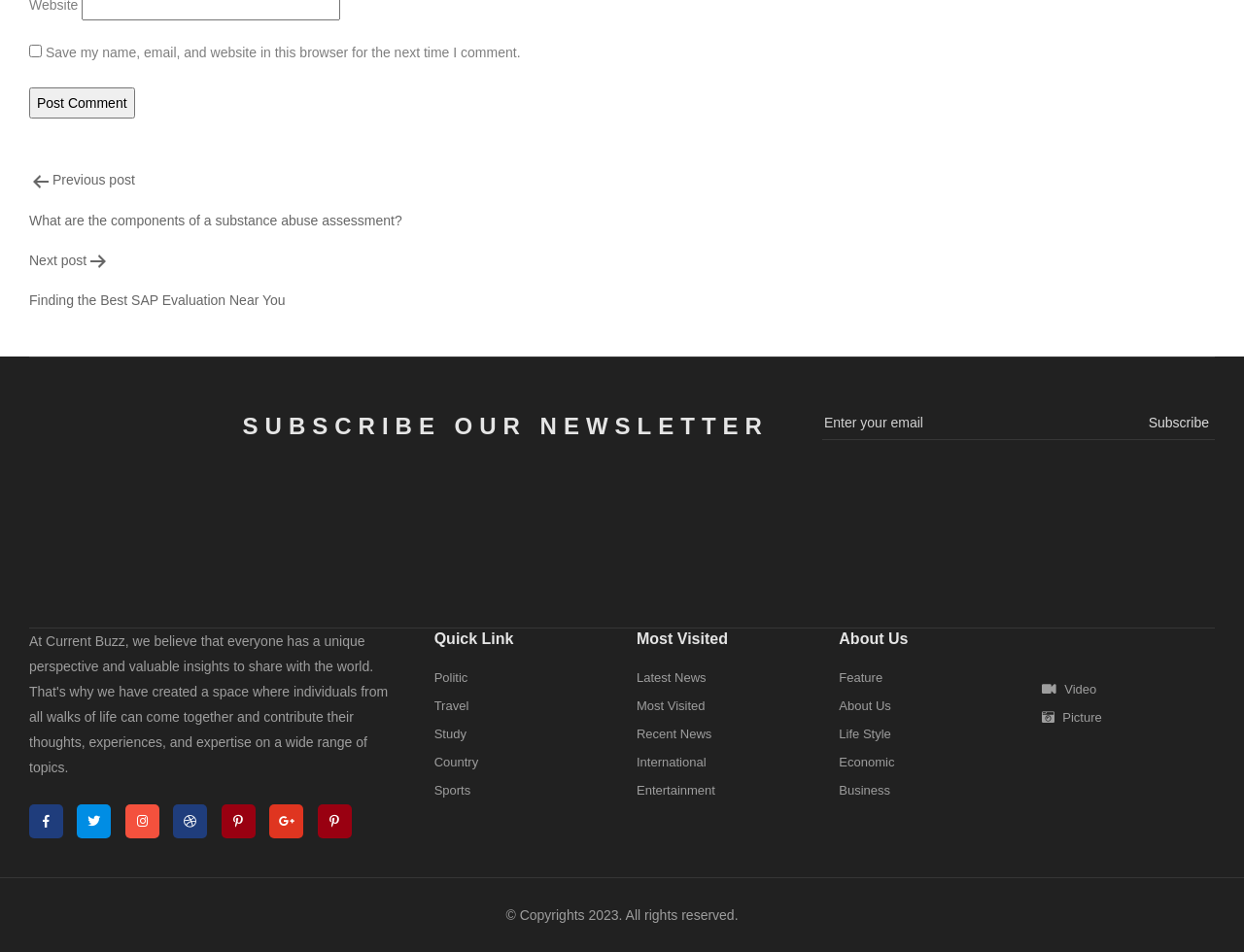Bounding box coordinates are specified in the format (top-left x, top-left y, bottom-right x, bottom-right y). All values are floating point numbers bounded between 0 and 1. Please provide the bounding box coordinate of the region this sentence describes: name="submit" value="Post Comment"

[0.023, 0.092, 0.108, 0.125]